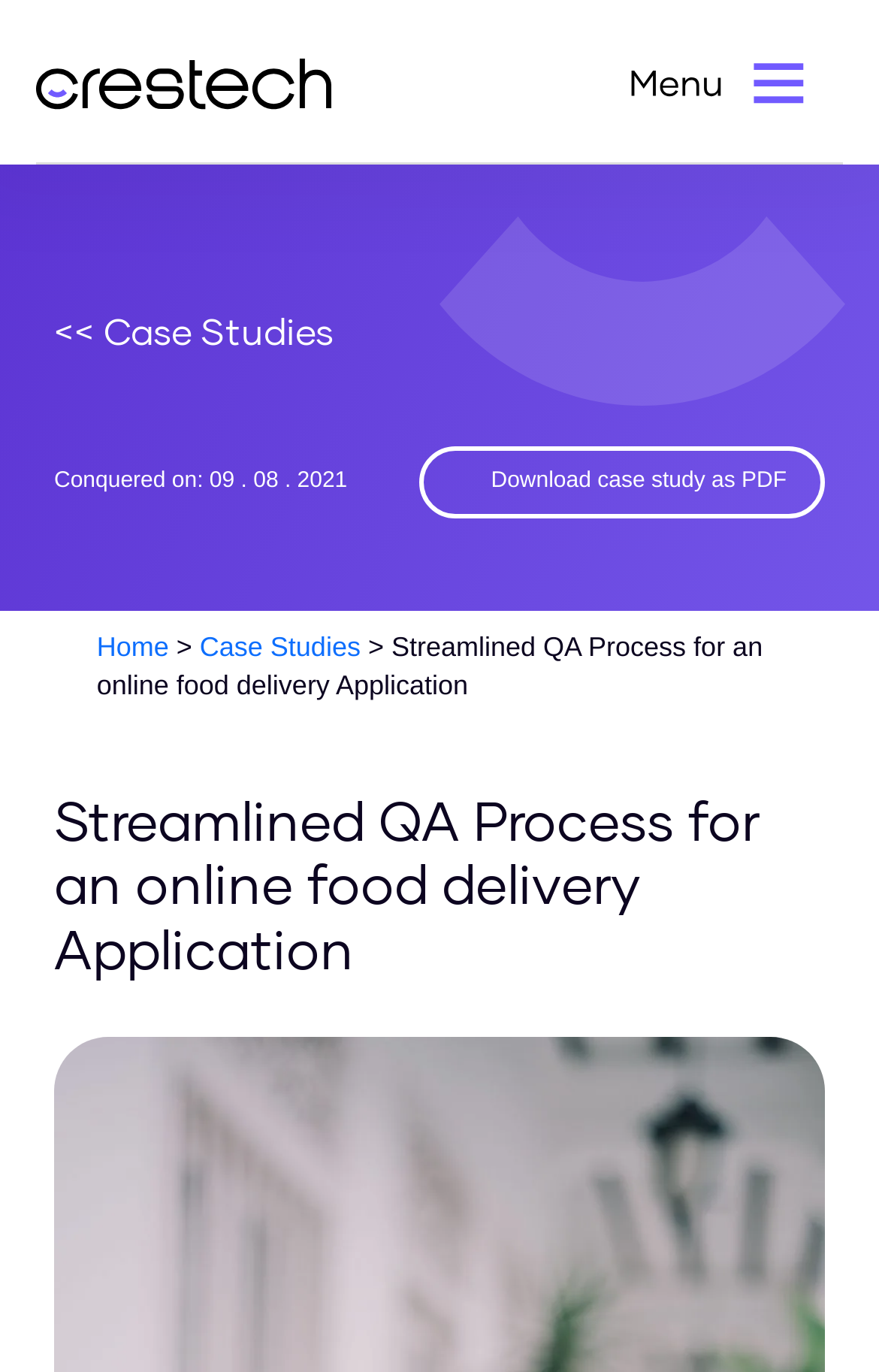Explain the contents of the webpage comprehensively.

The webpage appears to be a case study about a food ordering application that achieved a shorter "time to market" through a streamlined QA process. 

At the top left of the page, there is a link to "Crestech Software" accompanied by a small image. On the top right, there is a button to toggle navigation, which is currently expanded, and it also has a small image. 

Below the top section, there is a link to access previous case studies, followed by a static text indicating the date "09. 08. 2021" when the case study was conquered. 

To the right of the date, there is a link to download the case study as a PDF, accompanied by a small image. 

The main navigation menu is located in the middle of the page, with links to "Home" and "Case Studies", separated by a static text ">" symbol. 

Below the navigation menu, there is a large heading that repeats the title of the case study, "Streamlined QA Process for an online food delivery Application".